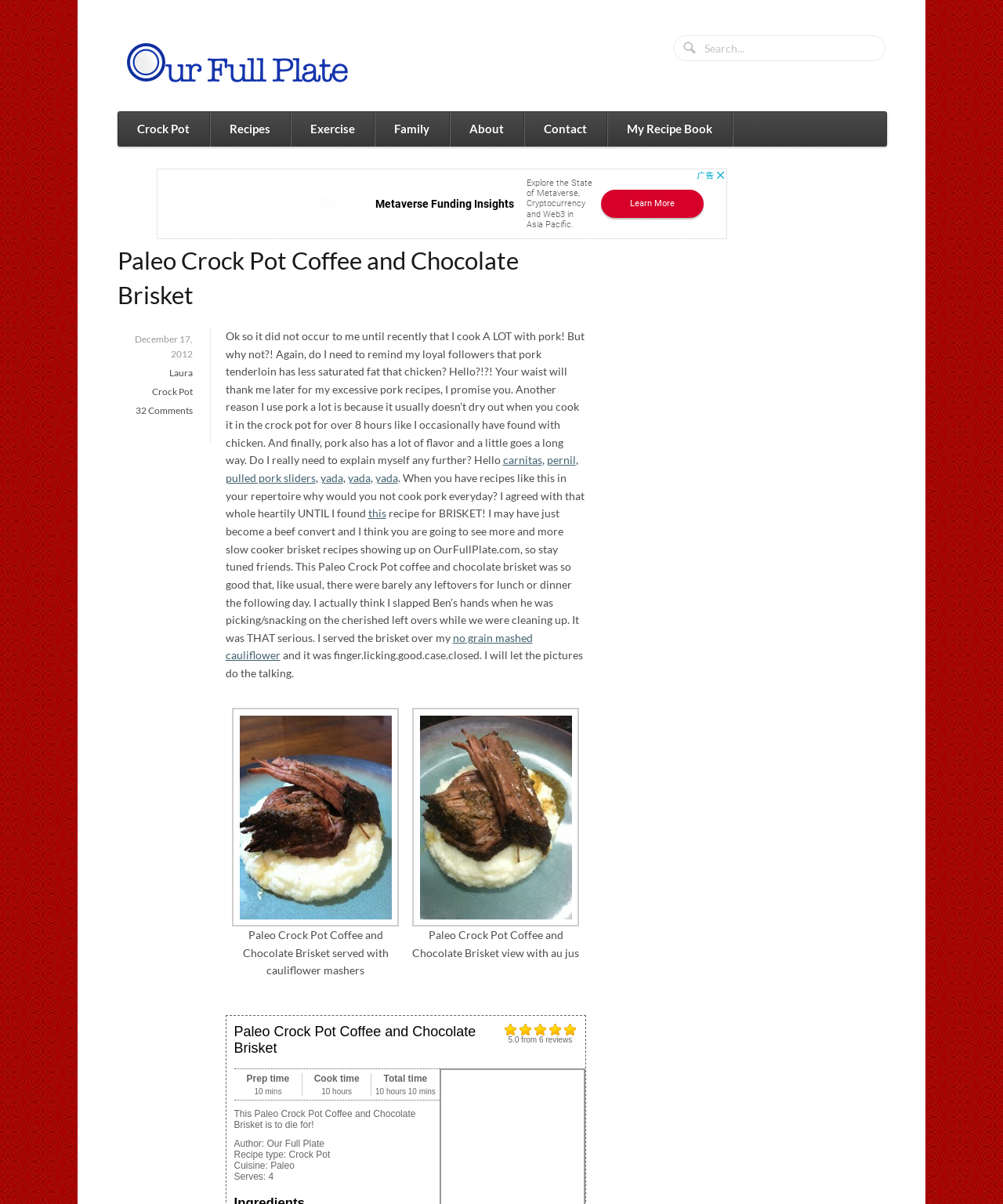How many hours does it take to cook this recipe?
Using the screenshot, give a one-word or short phrase answer.

10 hours